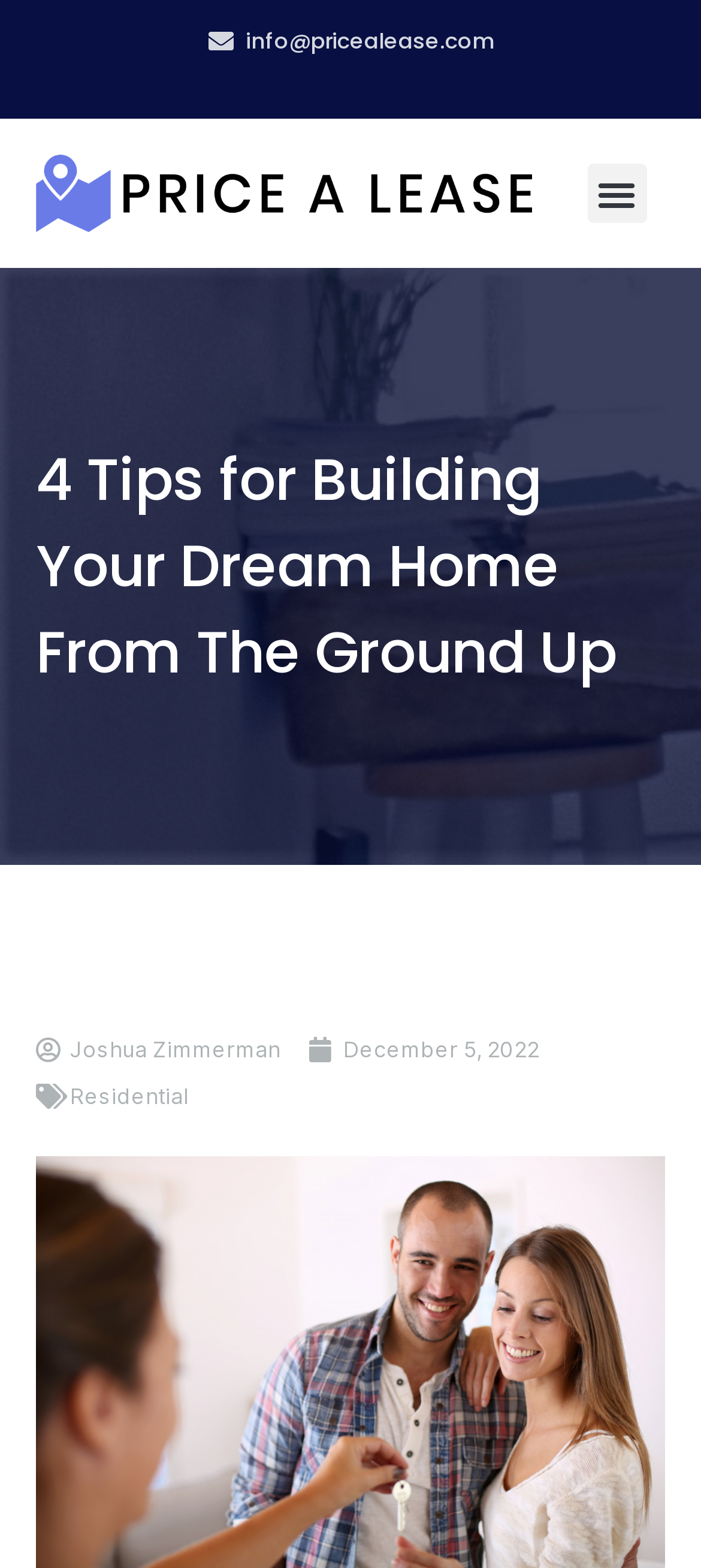What is the date of the article?
Answer the question based on the image using a single word or a brief phrase.

December 5, 2022